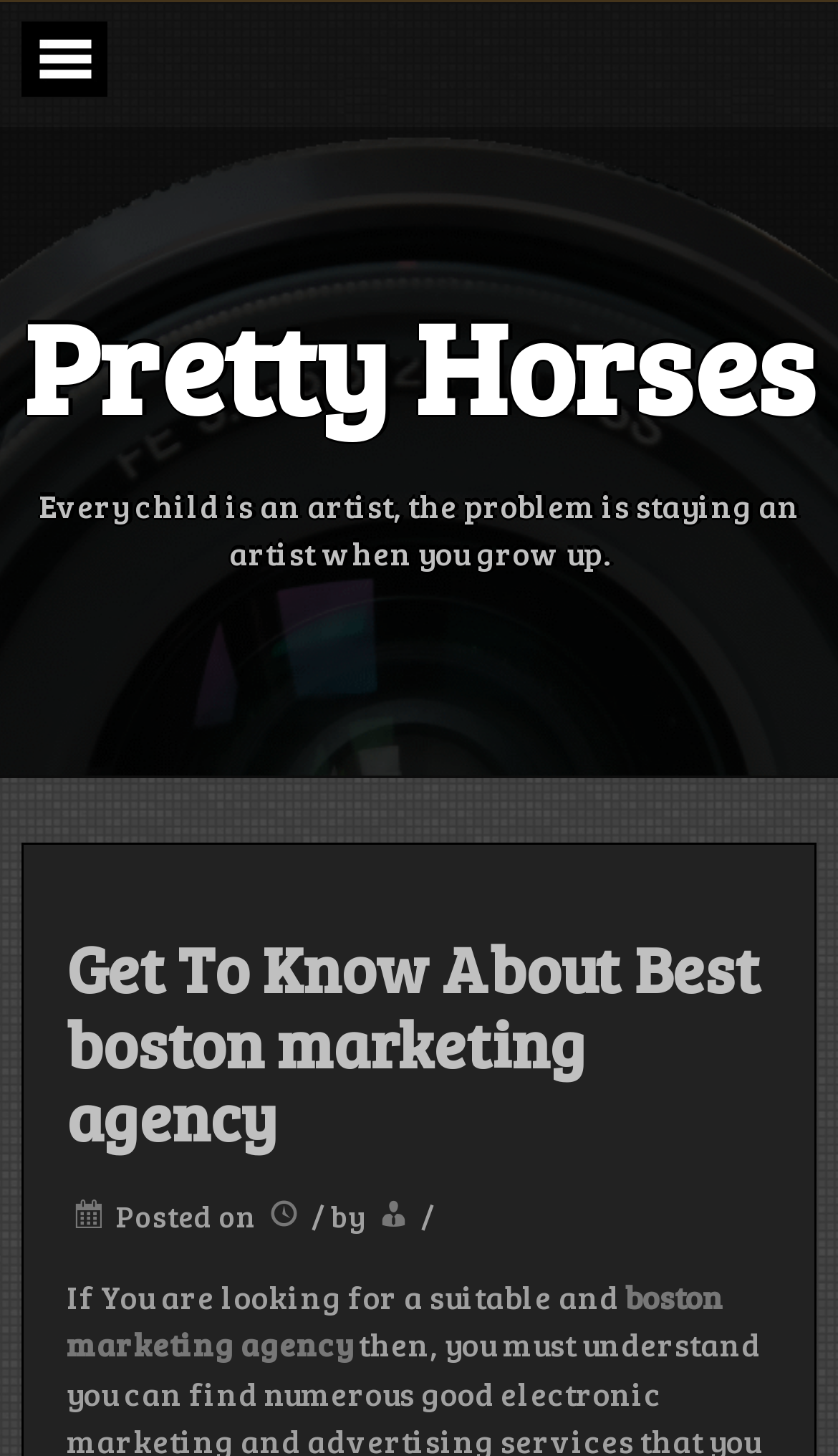Detail the features and information presented on the webpage.

The webpage appears to be a blog post or article about a Boston marketing agency. At the top left corner, there is a small button with an image next to it. Below this, the title "Pretty Horses" is displayed as a link, spanning almost the entire width of the page.

A quote from Pablo Picasso, "Every child is an artist, the problem is staying an artist when you grow up," is displayed prominently in the middle of the page. Below this quote, there is a header section that contains the main title "Get To Know About Best Boston Marketing Agency" and some metadata, including the posting date and author information.

The main content of the page starts with a sentence "If You are looking for a suitable and" followed by a link to "boston marketing agency". This suggests that the article will discuss the importance of finding a suitable marketing agency in Boston.